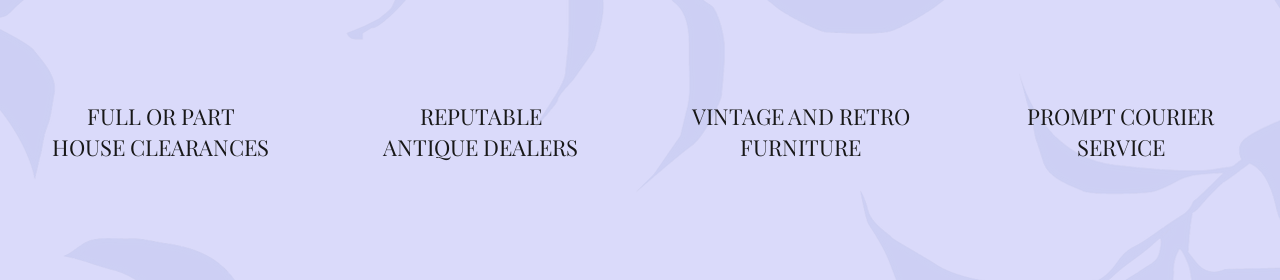Offer a detailed narrative of what is shown in the image.

The image features a serene, light purple background adorned with subtle leaf patterns, creating a calming atmosphere. Prominently displayed are four bold headings: "FULL OR PART HOUSE CLEARANCES," "REPUTABLE ANTIQUE DEALERS," "VINTAGE AND RETRO FURNITURE," and "PROMPT COURIER SERVICE." Each heading is crafted in an elegant font, emphasizing the offerings of IOC Antiques Ltd. This visual composition not only highlights the services provided by the company but also invites potential customers to explore their options in a stylish and professional manner.